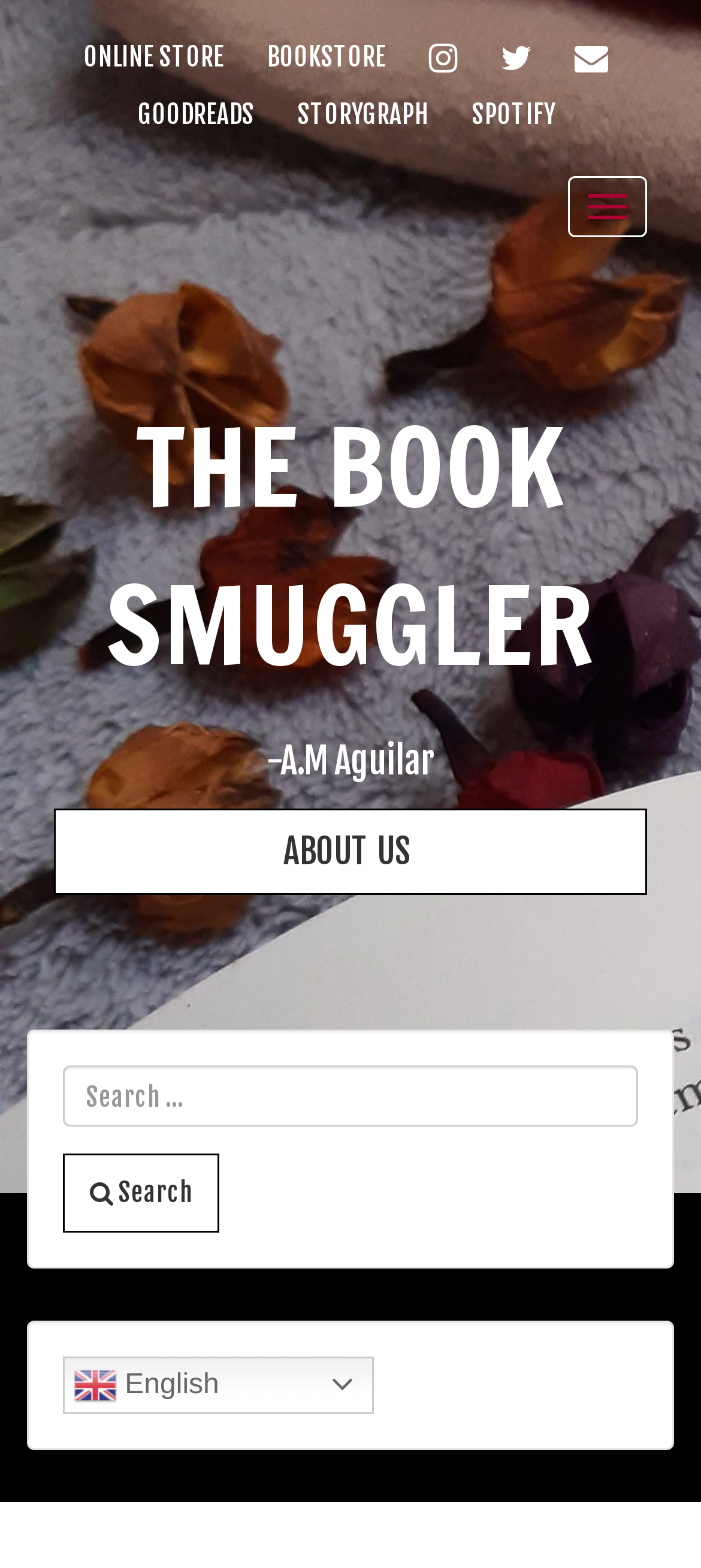Please identify the bounding box coordinates of the clickable region that I should interact with to perform the following instruction: "Read Abstract". The coordinates should be expressed as four float numbers between 0 and 1, i.e., [left, top, right, bottom].

None